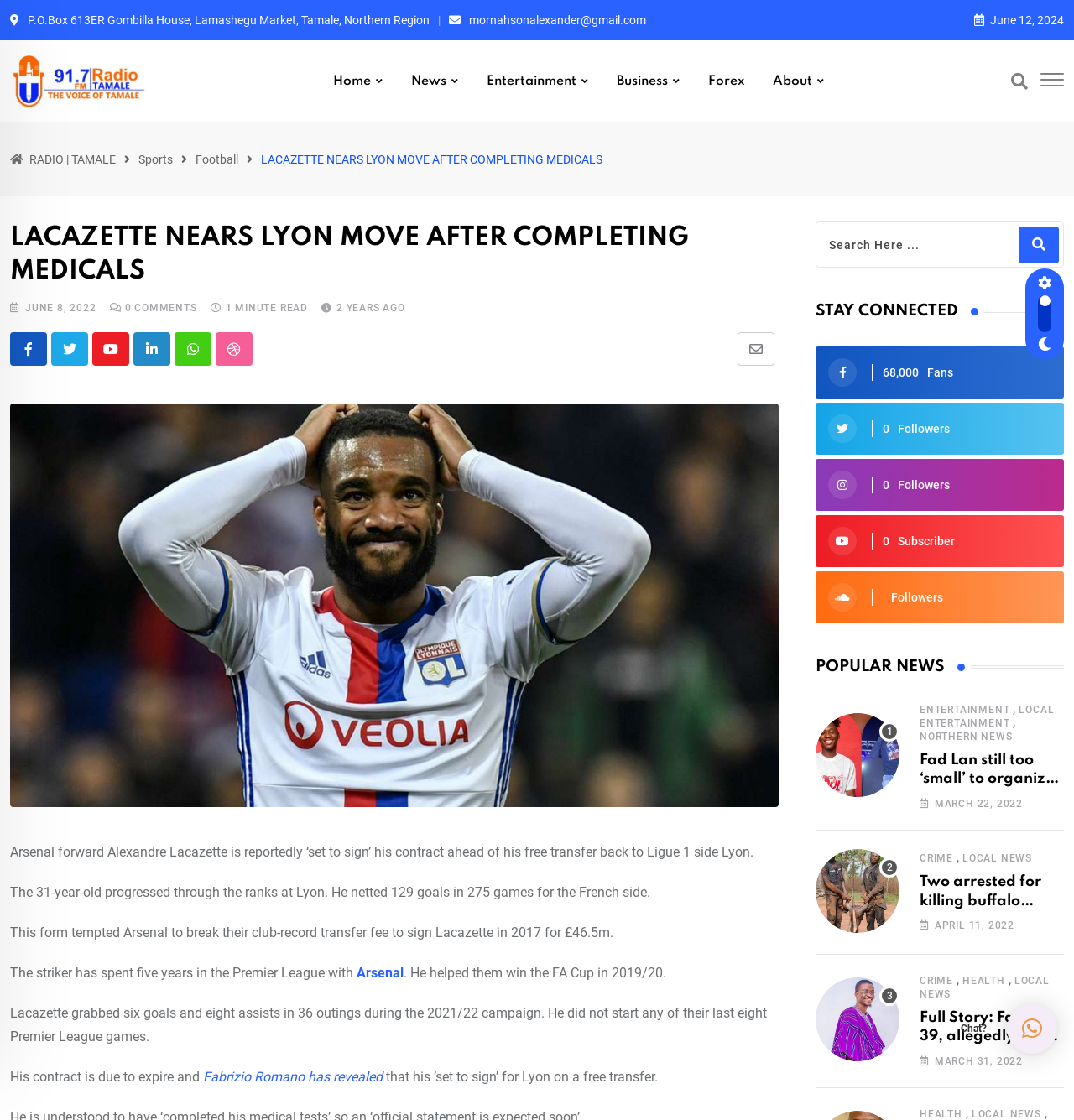Find and specify the bounding box coordinates that correspond to the clickable region for the instruction: "Share this article via Email".

[0.687, 0.296, 0.721, 0.326]